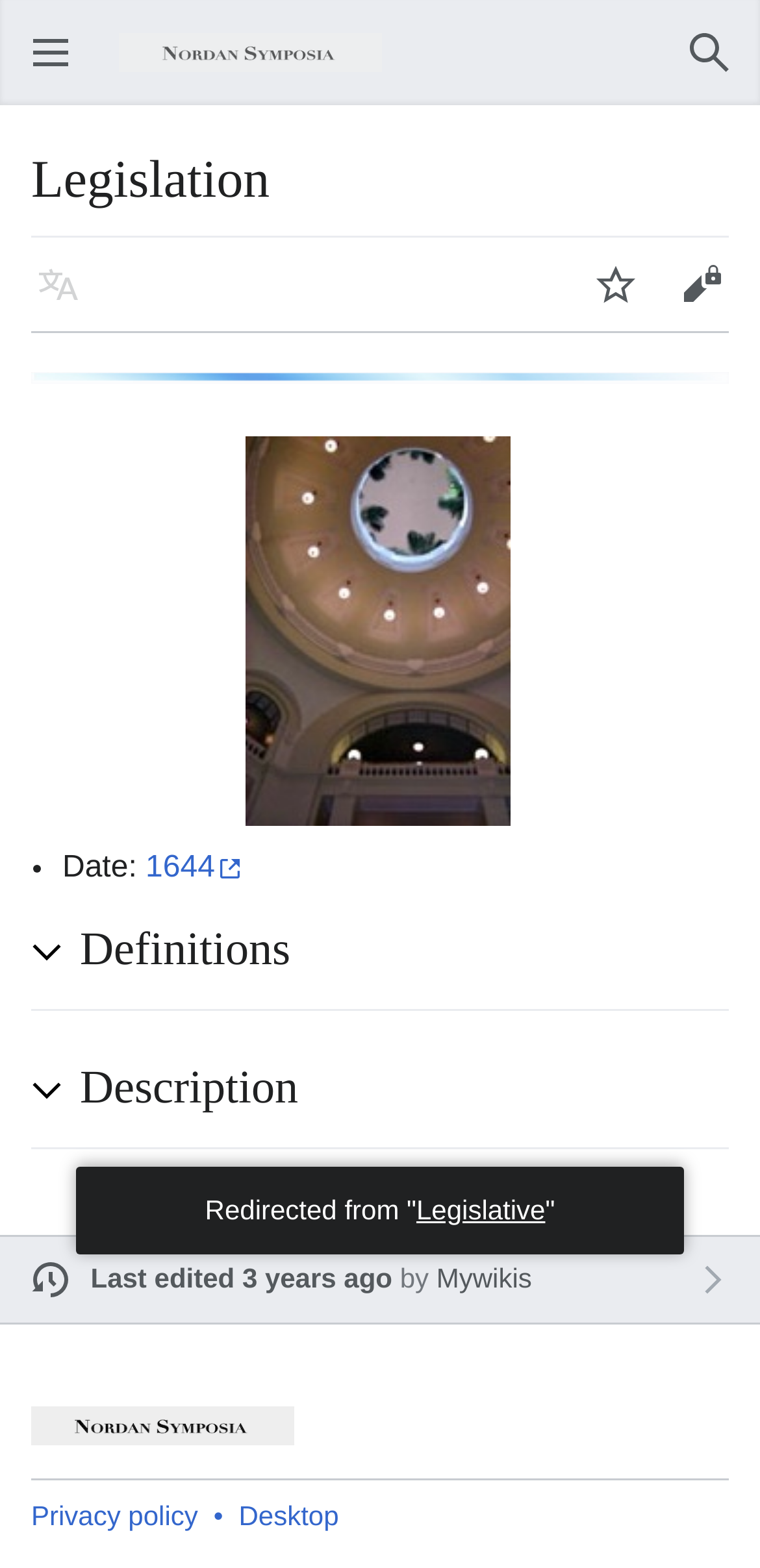Please determine the bounding box coordinates of the clickable area required to carry out the following instruction: "Change language". The coordinates must be four float numbers between 0 and 1, represented as [left, top, right, bottom].

[0.021, 0.154, 0.133, 0.209]